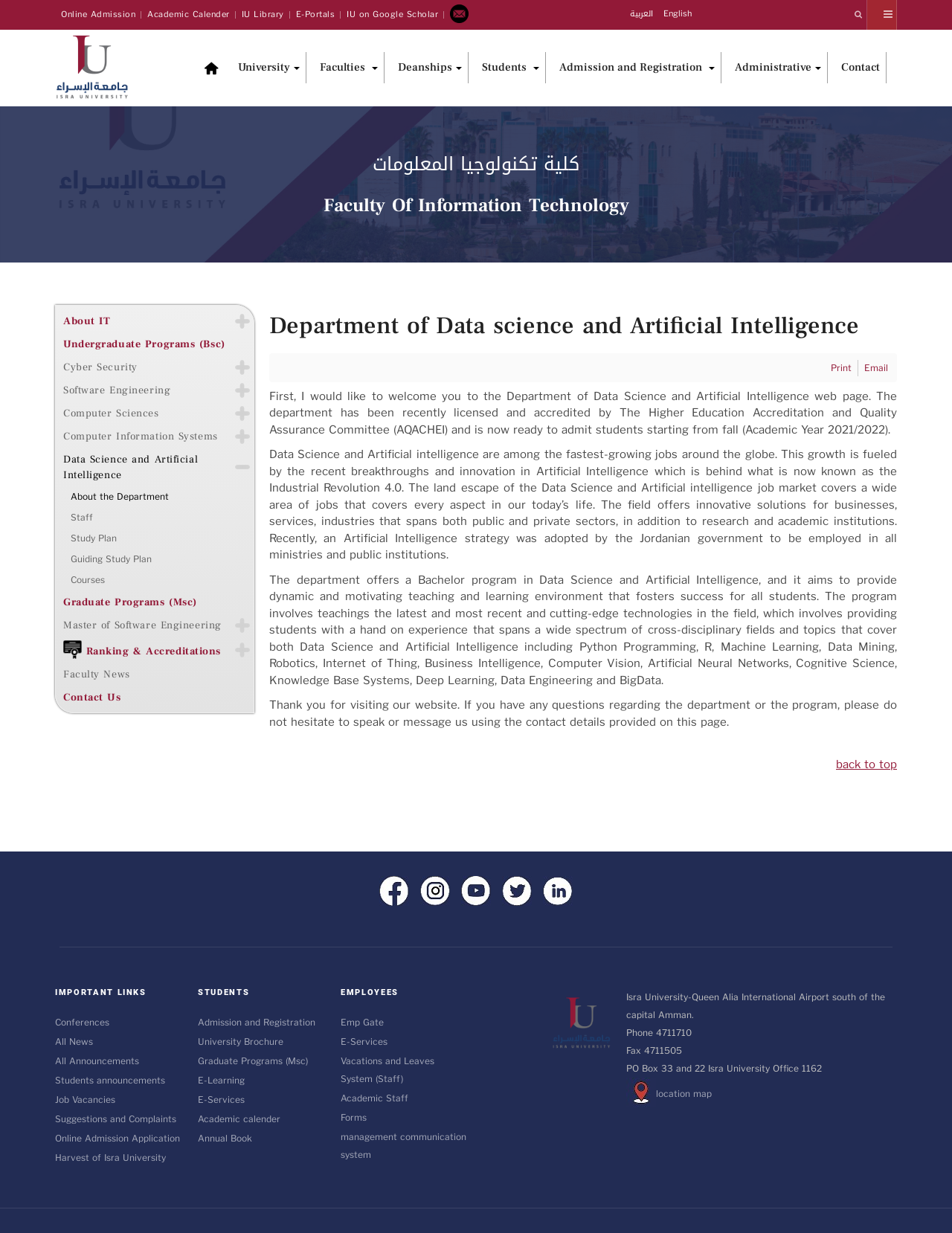What is the purpose of the 'Contact' link?
Please ensure your answer is as detailed and informative as possible.

The question can be answered by looking at the link 'Contact' at [0.884, 0.042, 0.924, 0.068] coordinates, which is likely to provide contact information or a contact form for the department.